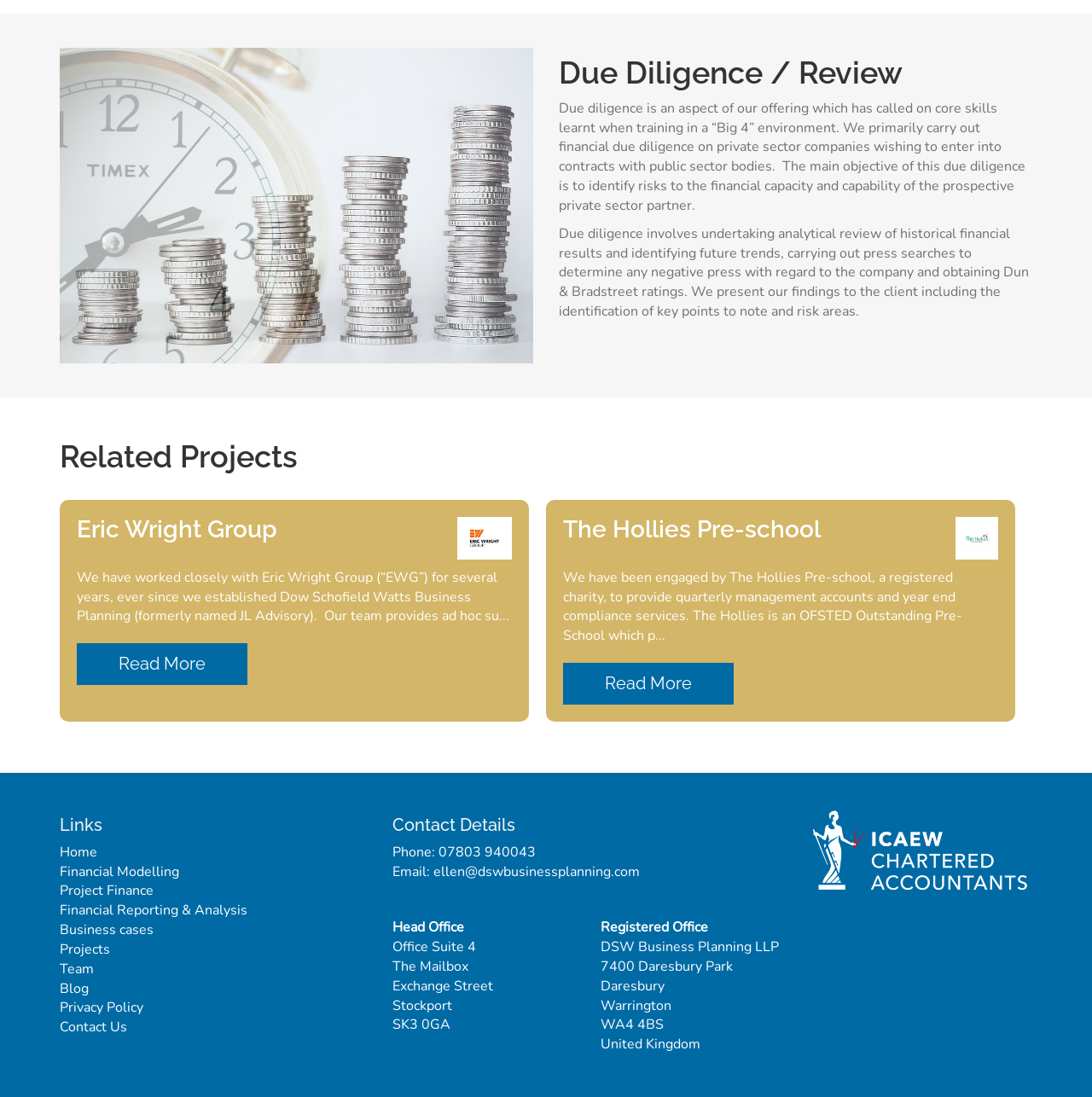Please provide the bounding box coordinates in the format (top-left x, top-left y, bottom-right x, bottom-right y). Remember, all values are floating point numbers between 0 and 1. What is the bounding box coordinate of the region described as: title="youtube"

None